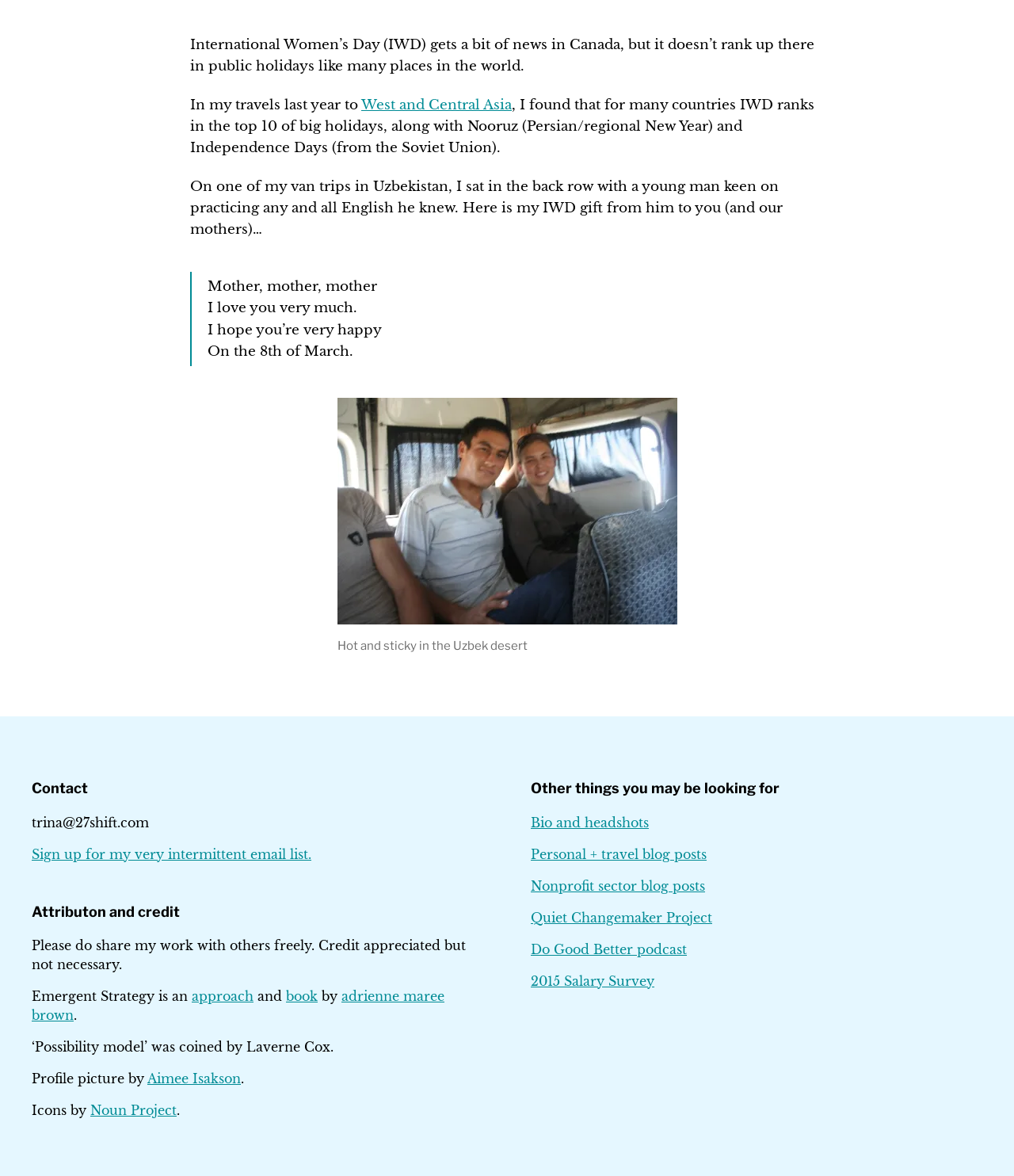Identify the bounding box for the UI element described as: "Personal + travel blog posts". The coordinates should be four float numbers between 0 and 1, i.e., [left, top, right, bottom].

[0.523, 0.719, 0.697, 0.733]